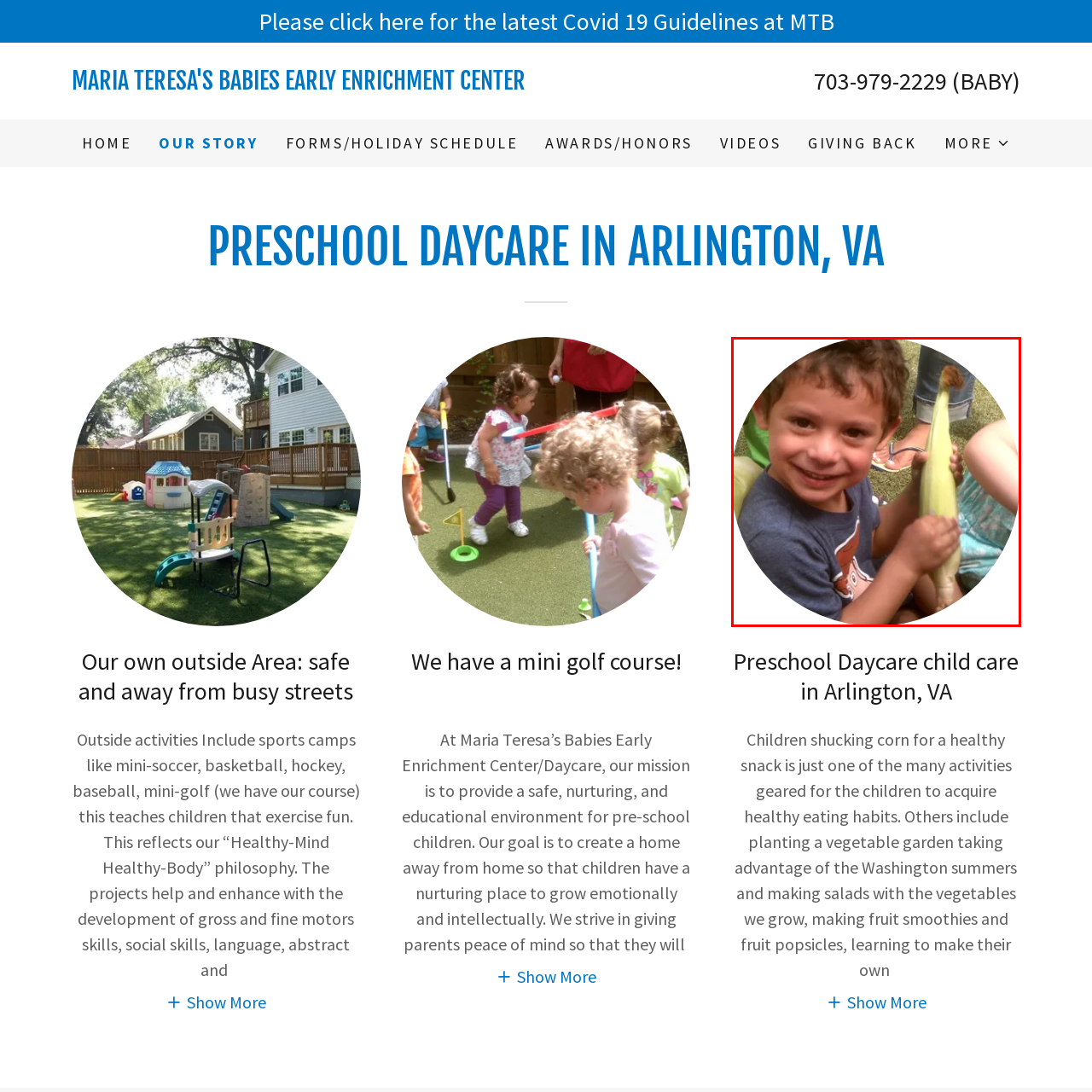Examine the image within the red boundary and respond with a single word or phrase to the question:
What is the center's philosophy?

Fostering healthy minds and bodies